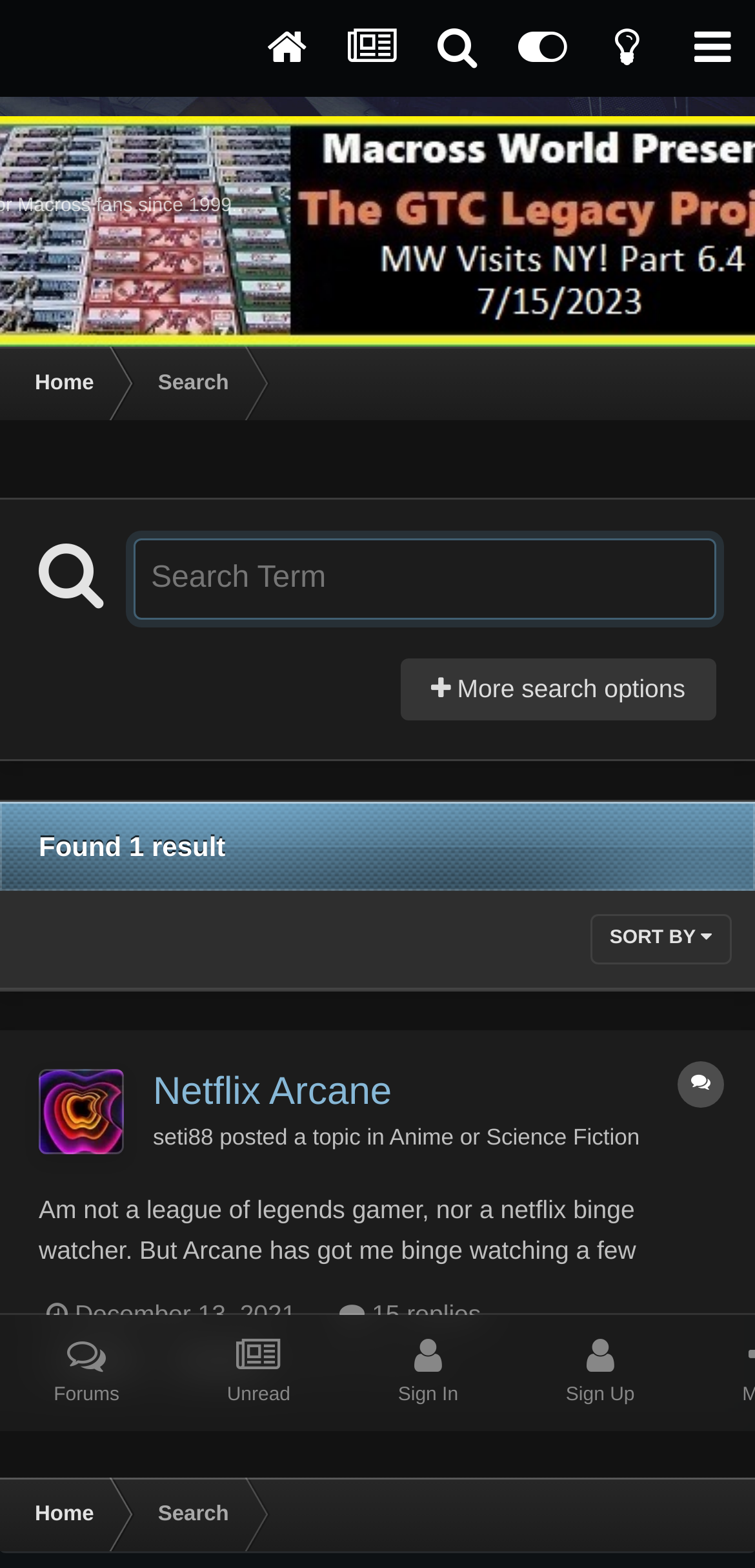Answer the question below using just one word or a short phrase: 
What is the date of the first search result?

December 13, 2021